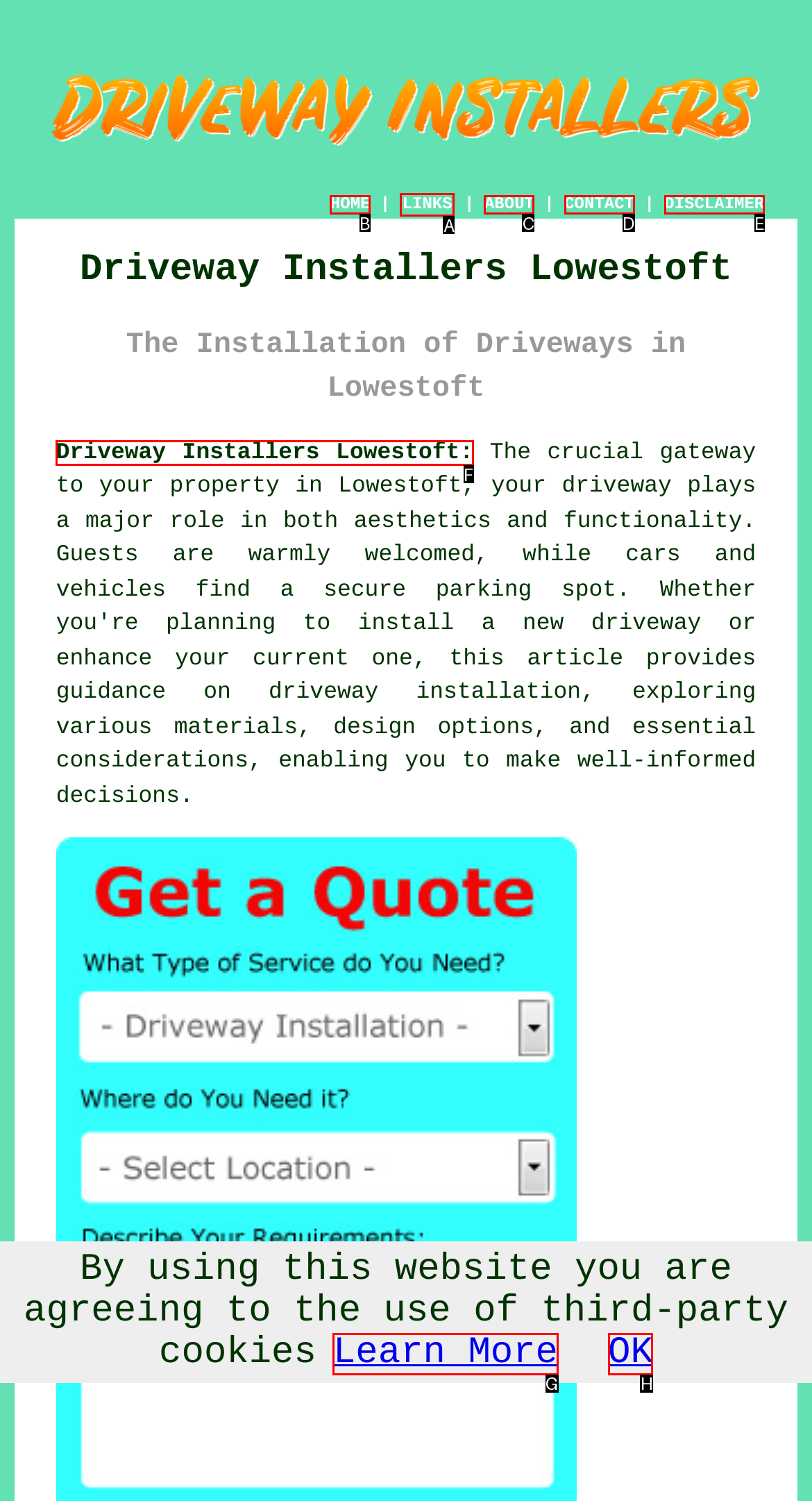Select the HTML element that corresponds to the description: Learn More
Reply with the letter of the correct option from the given choices.

G